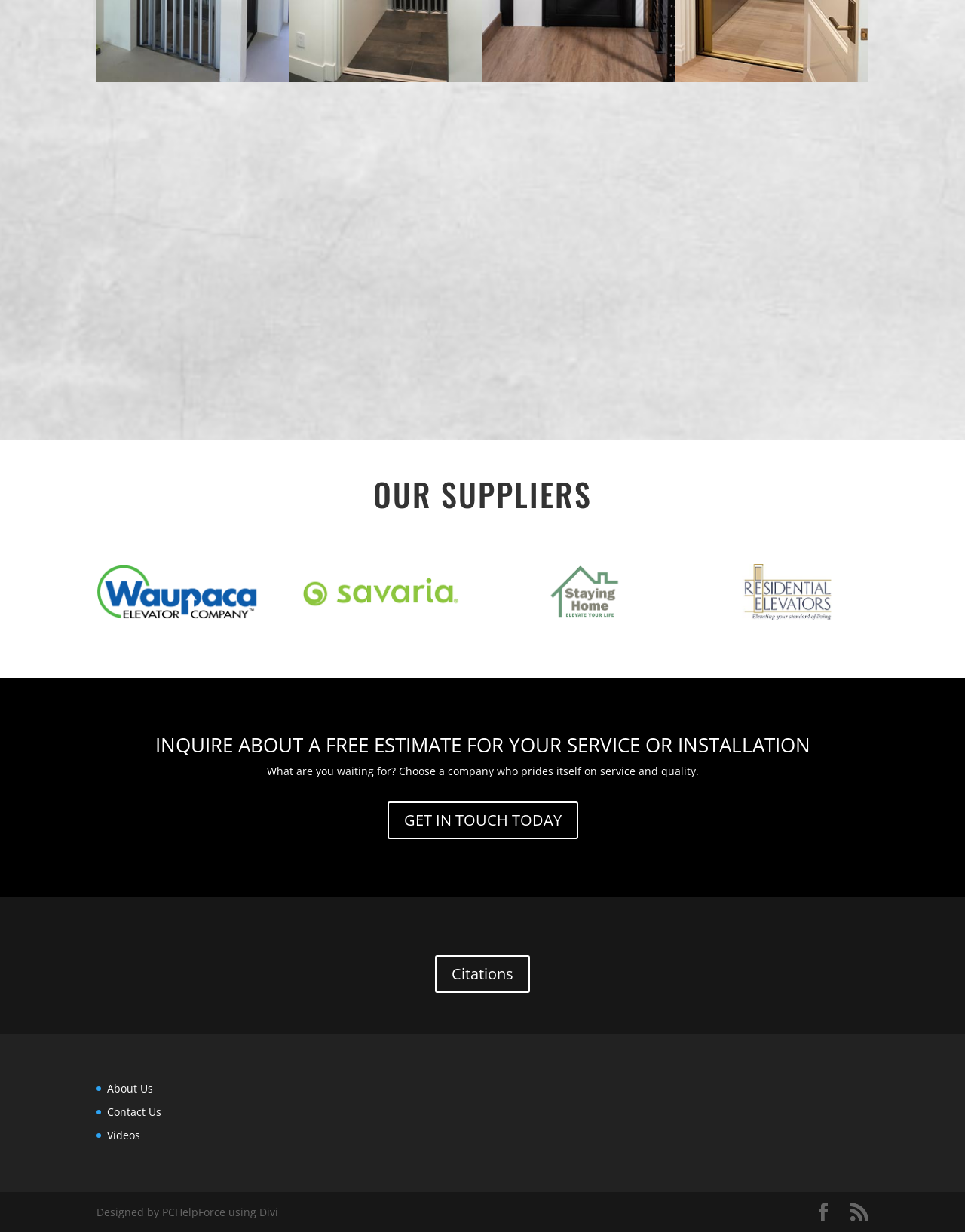Use a single word or phrase to answer the following:
How many supplier logos are displayed on the webpage?

4